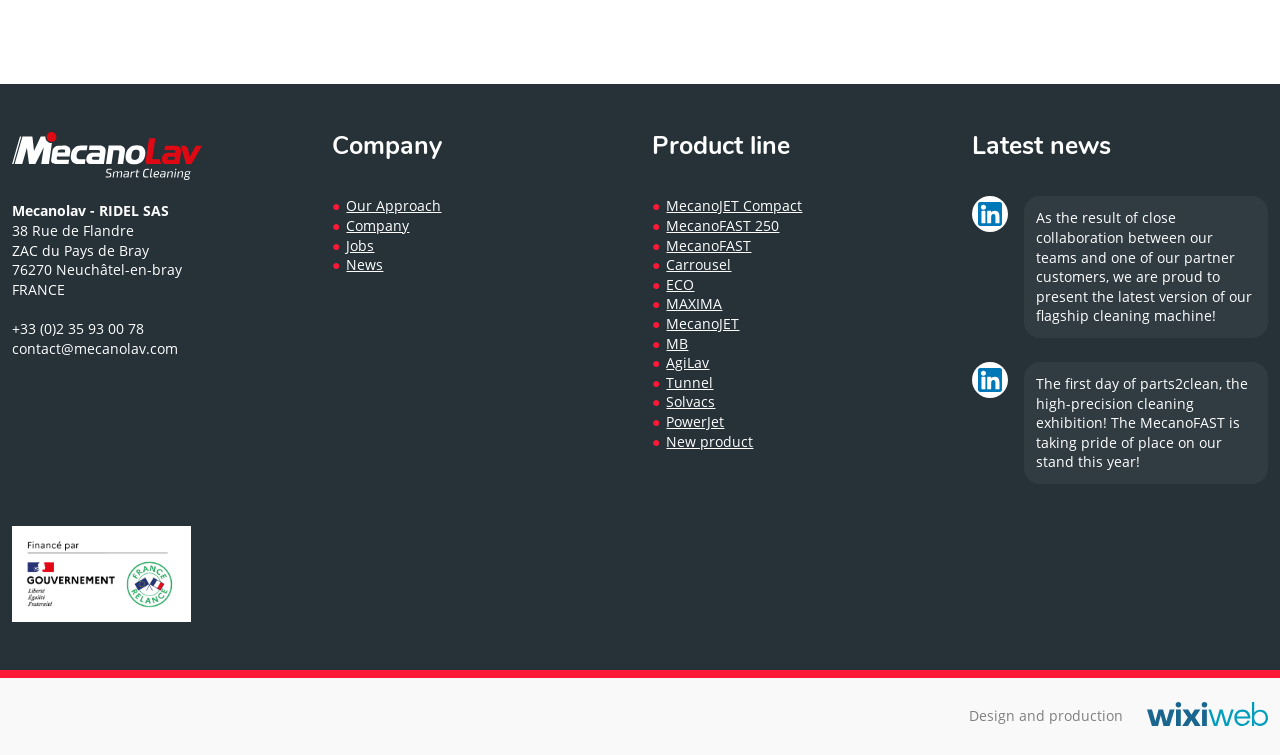Using the provided description New product, find the bounding box coordinates for the UI element. Provide the coordinates in (top-left x, top-left y, bottom-right x, bottom-right y) format, ensuring all values are between 0 and 1.

[0.521, 0.572, 0.589, 0.598]